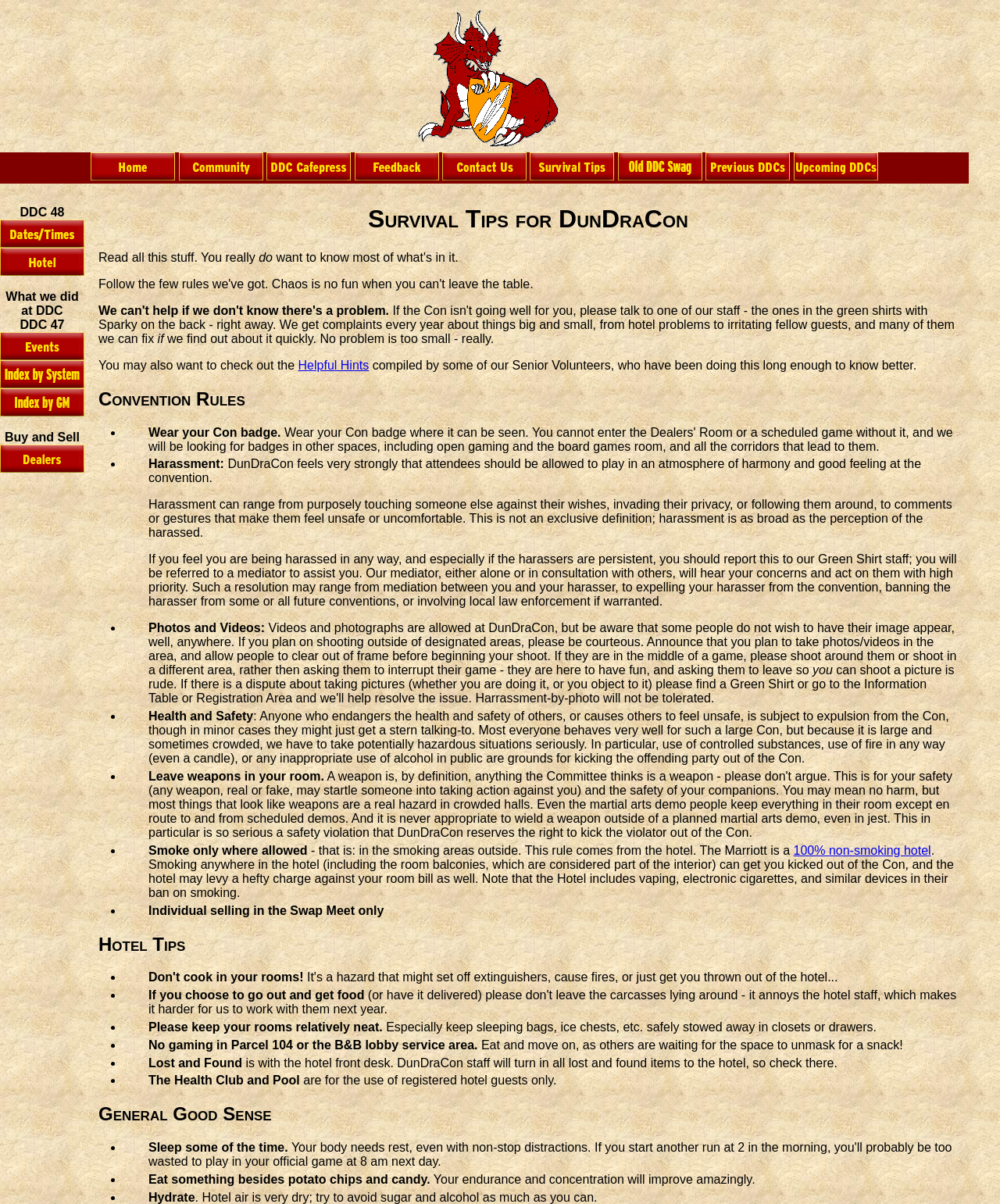Locate the heading on the webpage and return its text.

Survival Tips for DunDraCon